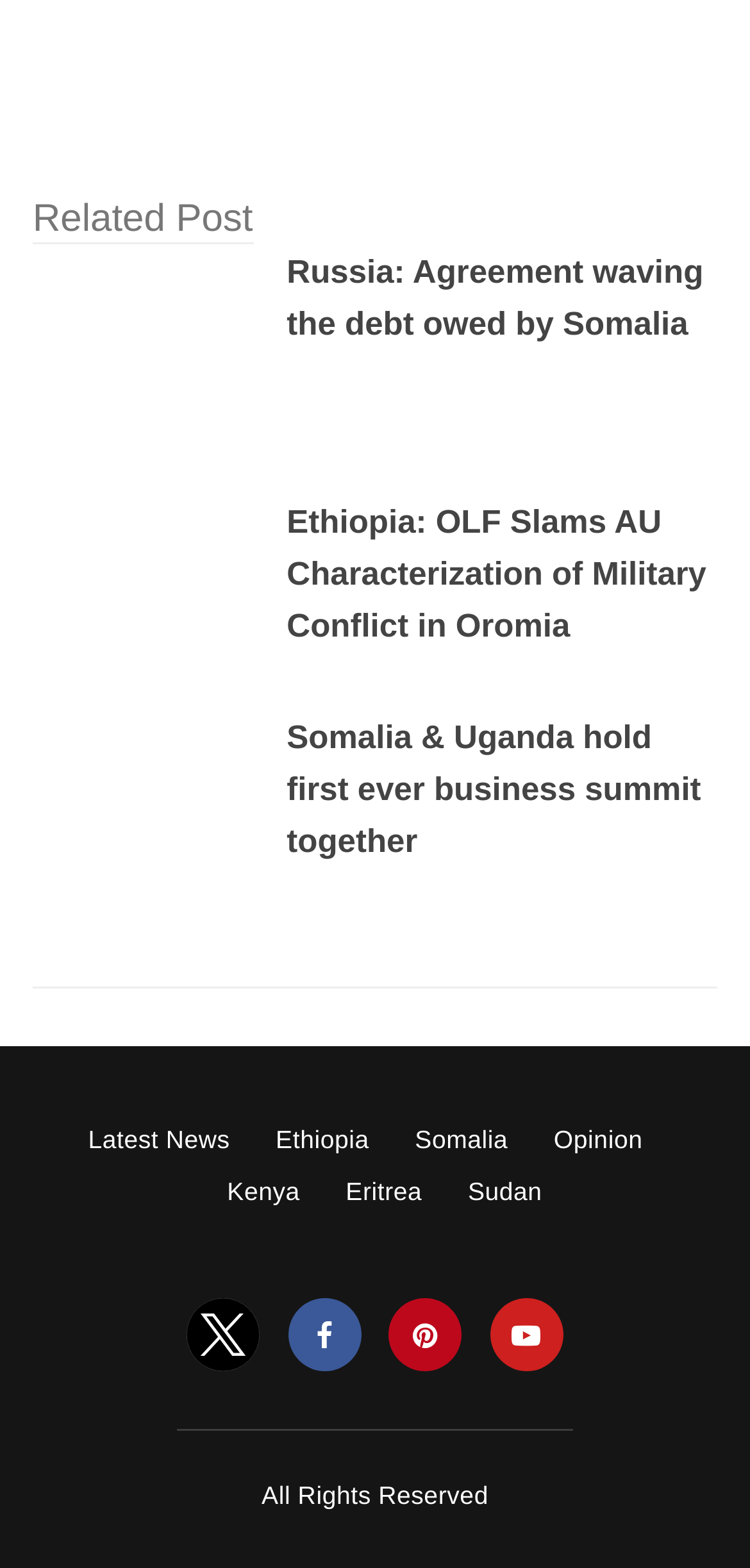Respond with a single word or phrase:
What is the purpose of the links at the bottom of the webpage?

Social media